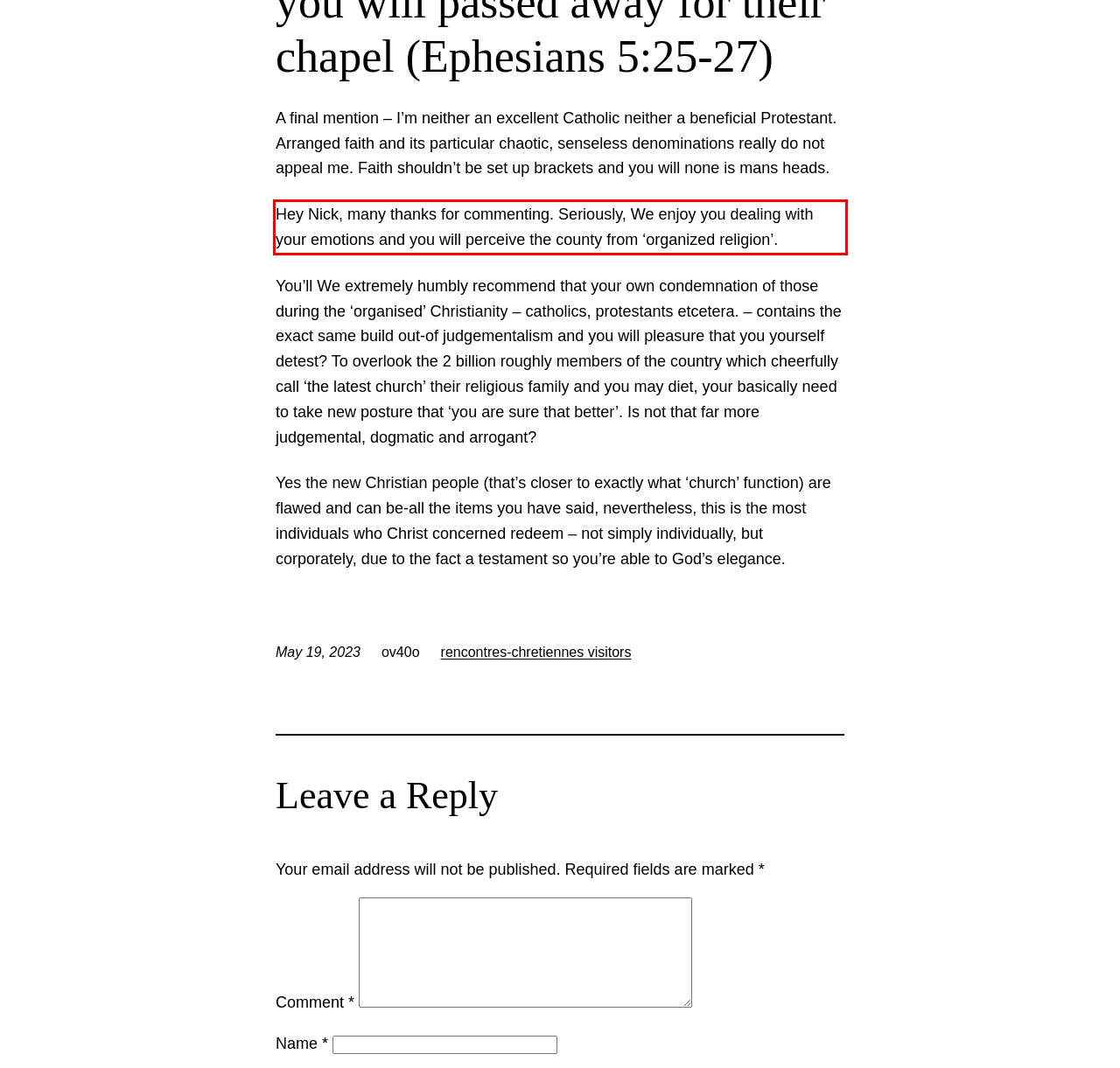Review the screenshot of the webpage and recognize the text inside the red rectangle bounding box. Provide the extracted text content.

Hey Nick, many thanks for commenting. Seriously, We enjoy you dealing with your emotions and you will perceive the county from ‘organized religion’.